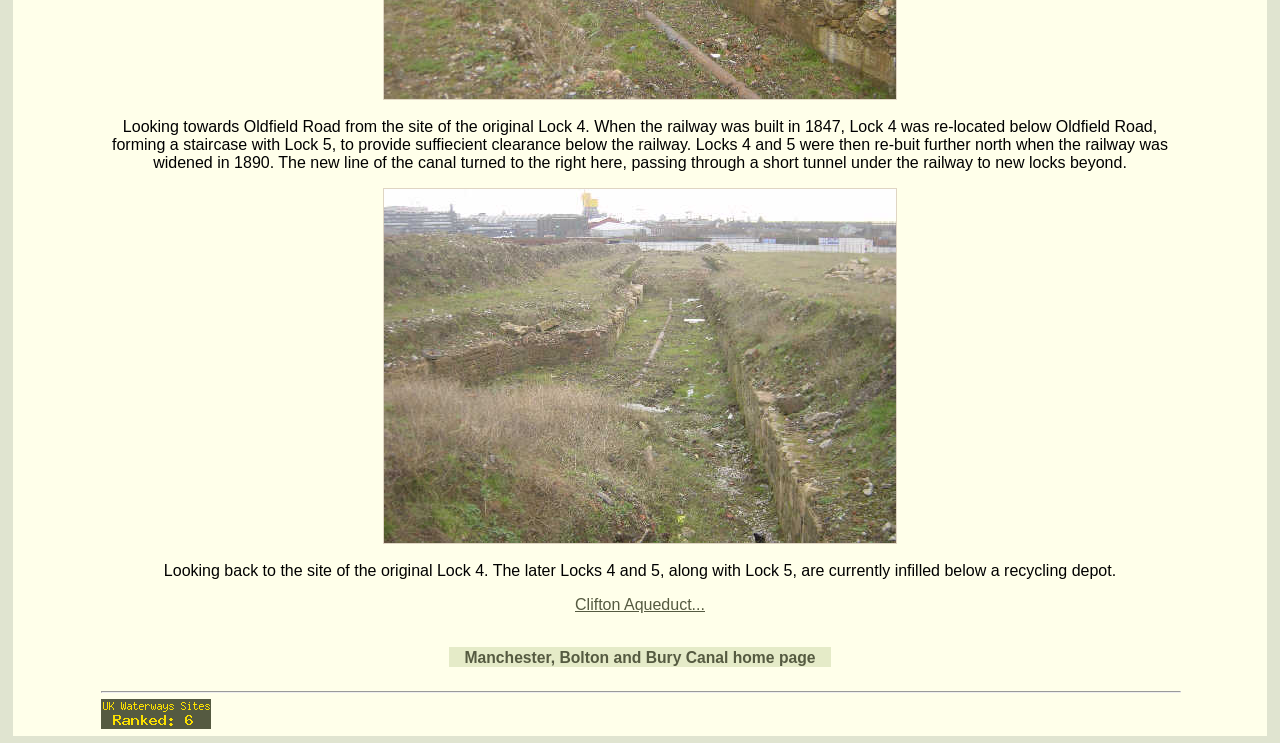Given the description Clifton Aqueduct..., predict the bounding box coordinates of the UI element. Ensure the coordinates are in the format (top-left x, top-left y, bottom-right x, bottom-right y) and all values are between 0 and 1.

[0.449, 0.803, 0.551, 0.826]